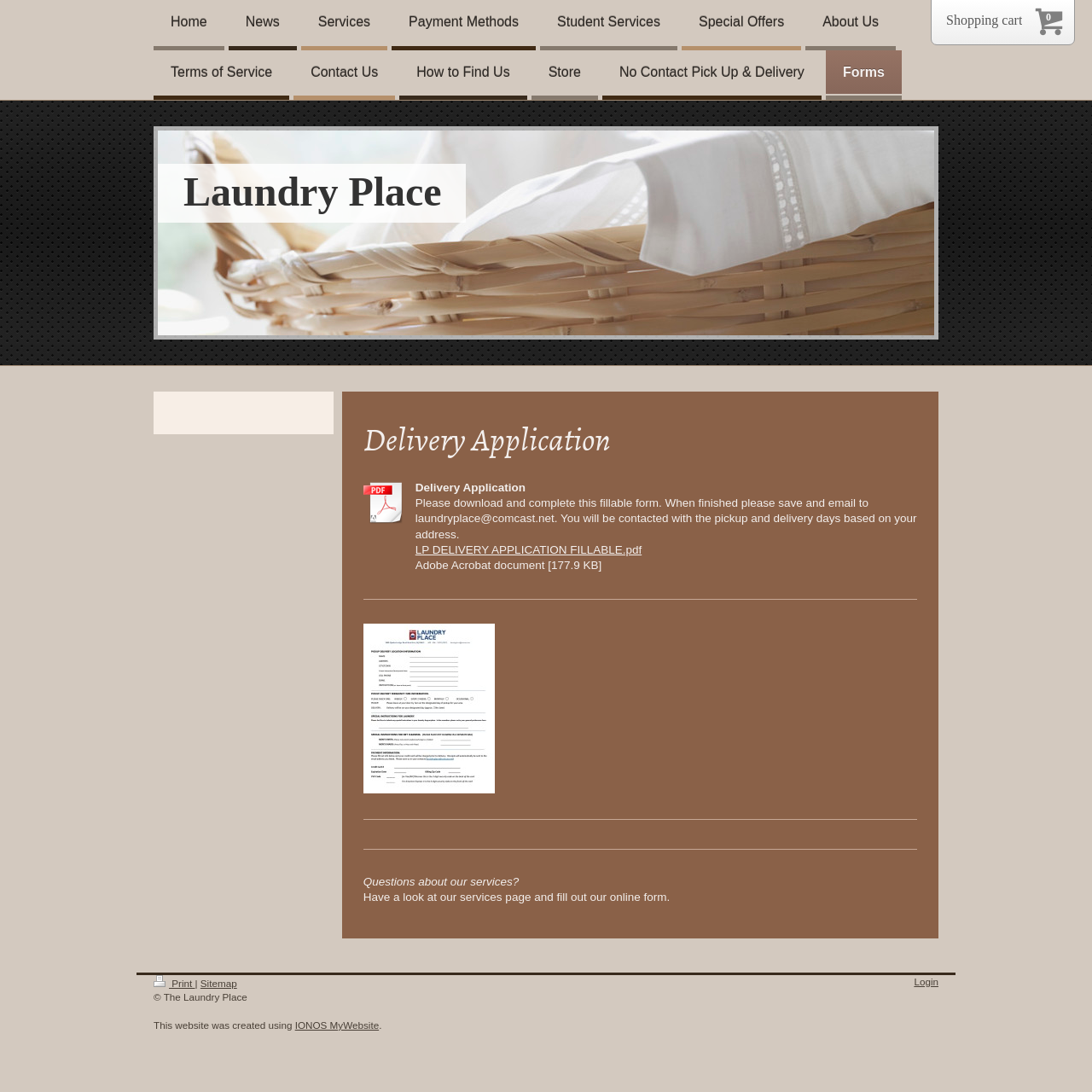Convey a detailed summary of the webpage, mentioning all key elements.

The webpage appears to be the website of "Laundry Place Laundromat Quakerbridge Rd", a laundry service provider. At the top, there is a navigation menu with 7 links: "Home", "News", "Services", "Payment Methods", "Student Services", "Special Offers", and "About Us". Below this menu, there are 7 more links: "Terms of Service", "Contact Us", "How to Find Us", "Store", "No Contact Pick Up & Delivery", and "Forms".

On the left side of the page, there is a logo of "Laundry Place" accompanied by an SVG image. The main content of the page is focused on a "Delivery Application" section, which has a heading and a paragraph of text explaining how to download and complete a fillable form. There is a "Download" link with an accompanying image, and a link to download the "LP DELIVERY APPLICATION FILLABLE.pdf" file.

Below this section, there is a question "Questions about our services?" followed by a suggestion to visit the services page and fill out an online form. At the bottom of the page, there are links to "Print", "Sitemap", and "Login", as well as a copyright notice and a mention of the website creator. There is also a shopping cart icon with a "0" indicator, suggesting that the cart is empty.